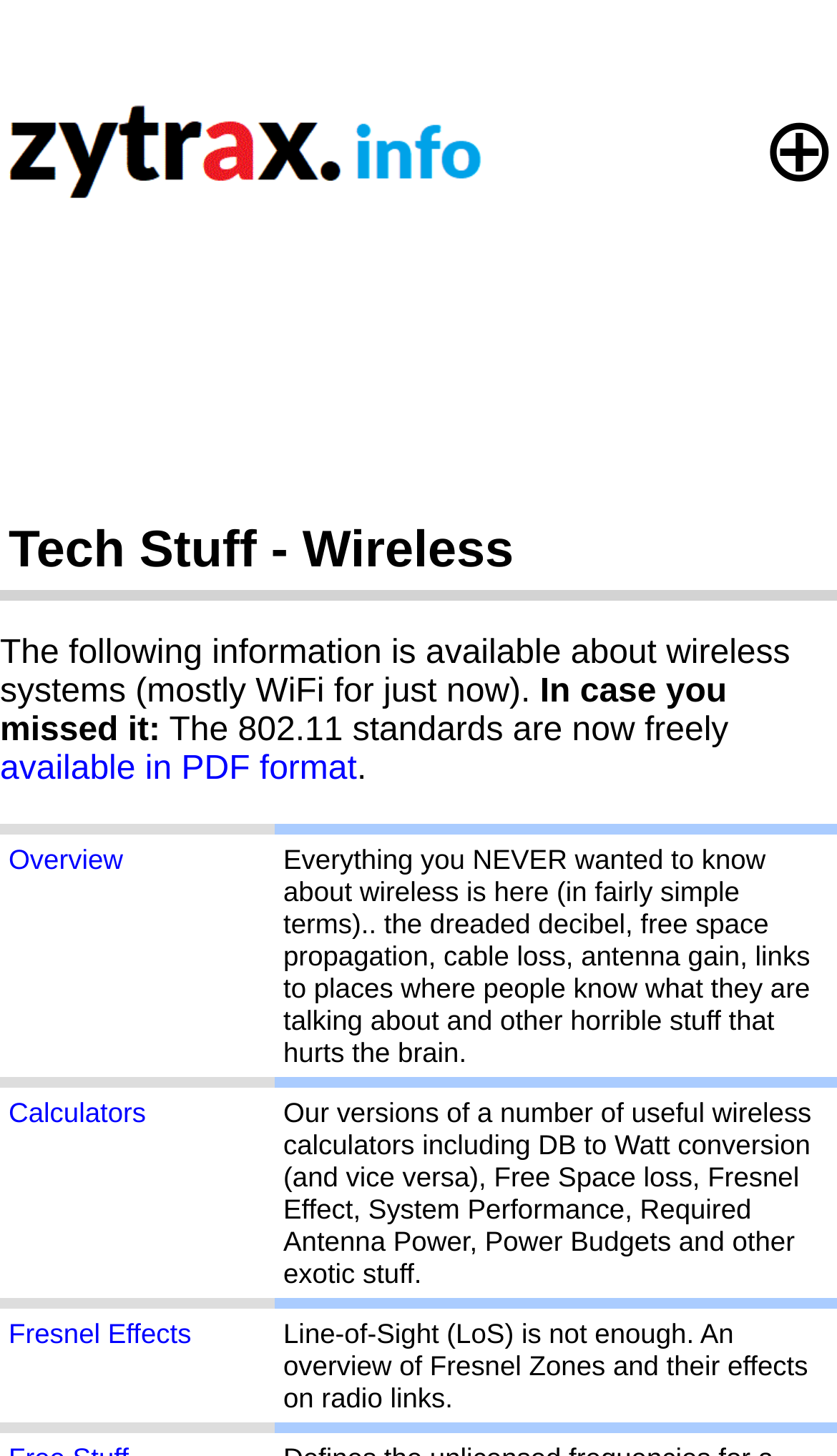Explain in detail what you observe on this webpage.

The webpage is about wireless systems, primarily focusing on WiFi. At the top left corner, there is an image of the ZYTRAX Info Logo. To the right of the logo, there is a static text element displaying a plus sign. Below the logo, there is an iframe containing an advertisement.

The main content of the webpage starts with a heading that reads "Tech Stuff - Wireless". Below the heading, there is a paragraph of text that introduces the topic of wireless systems. The text is followed by a section titled "In case you missed it:", which appears to highlight some important information.

Underneath, there are three rows of grid cells, each containing links to different topics related to wireless systems. The first row has links to "Overview" and a description of the content. The second row has links to "Calculators" and a description of the calculators available. The third row has links to "Fresnel Effects" and a description of the topic.

Throughout the webpage, there are a total of three images, including the logo and two other images that are not explicitly described. There are also several links to external resources, including a PDF document. The overall structure of the webpage is organized, with clear headings and concise text descriptions.